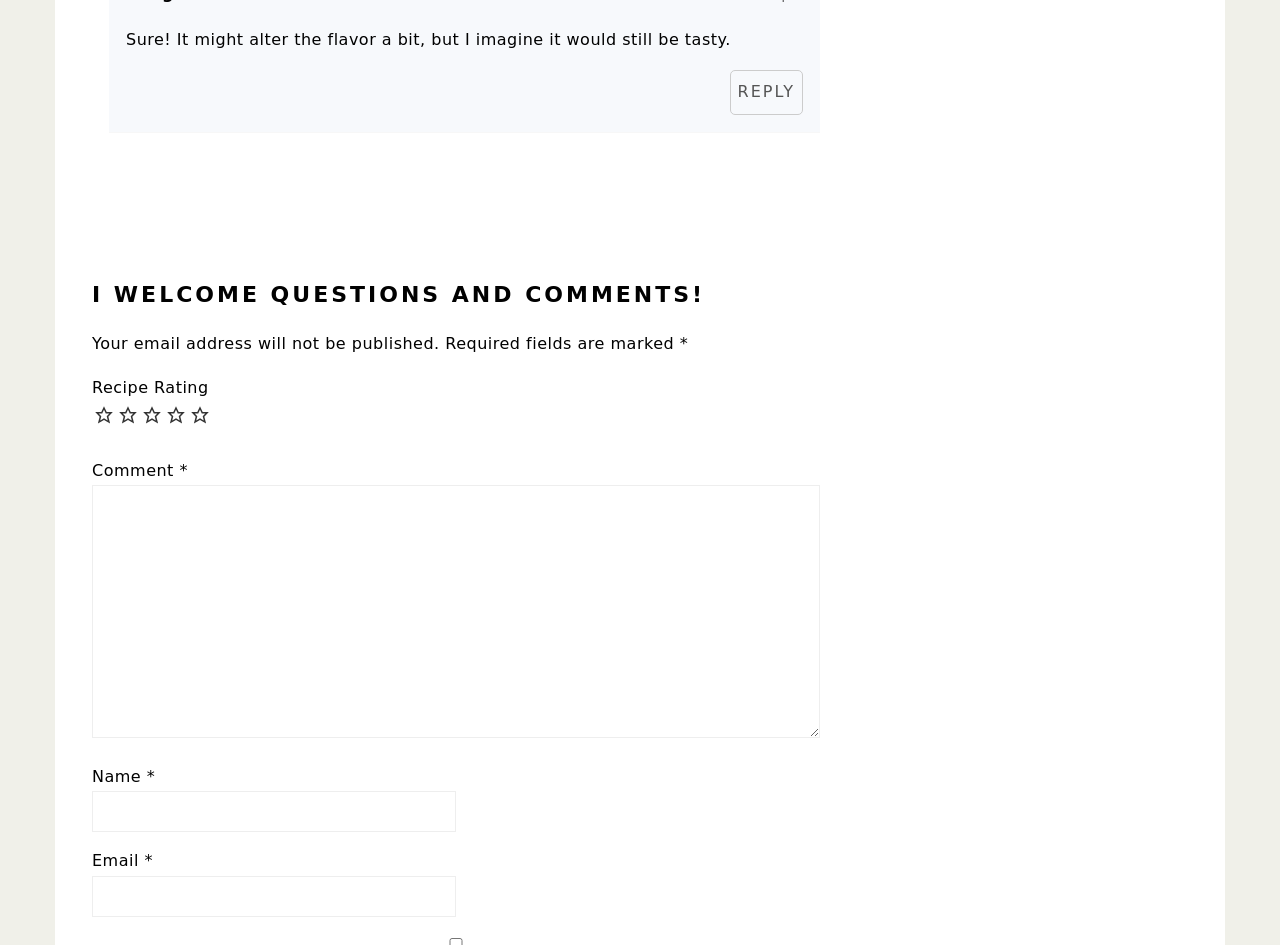How many options are available for rating a recipe?
Look at the screenshot and respond with a single word or phrase.

5